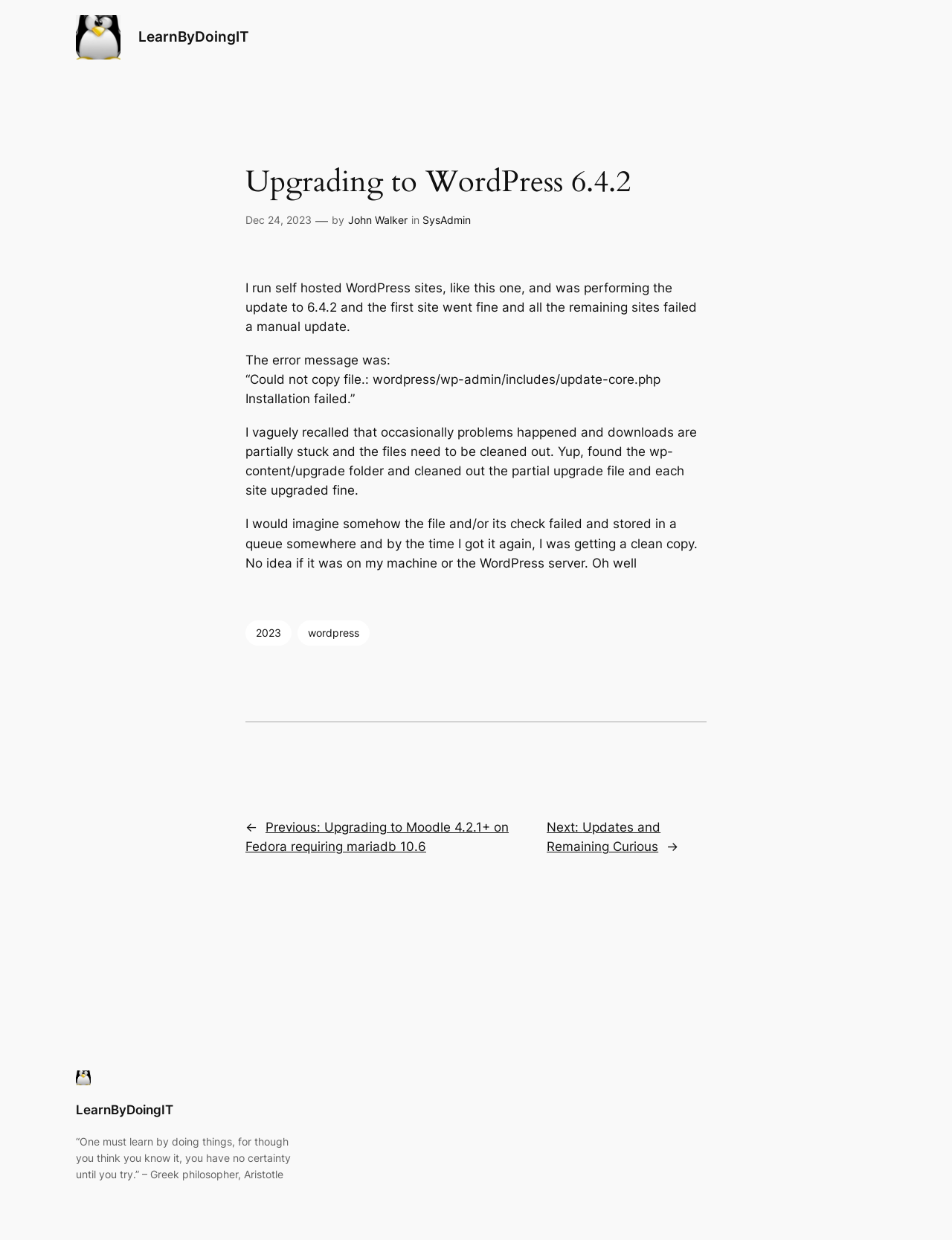Elaborate on the webpage's design and content in a detailed caption.

The webpage is titled "Upgrading to WordPress 6.4.2 – LearnByDoingIT" and features a logo image of "LearnByDoingIT" at the top left corner. Below the logo, there is a main content section that takes up most of the page. 

At the top of the main content section, there is a heading "Upgrading to WordPress 6.4.2" followed by a timestamp "Dec 24, 2023" and the author's name "John Walker" with a link to the author's profile. 

The main content is a blog post that describes the author's experience of upgrading their self-hosted WordPress sites to version 6.4.2. The post is divided into several paragraphs, with the first paragraph explaining the issue the author faced during the upgrade process. 

The subsequent paragraphs describe the error message the author received, the solution they found, and their speculation about the cause of the problem. There are several links within the text, including a link to the author's previous post and a link to the WordPress website. 

At the bottom of the main content section, there is a horizontal separator line, followed by a navigation section with links to previous and next posts. The previous post is titled "Upgrading to Moodle 4.2.1+ on Fedora requiring mariadb 10.6" and the next post is titled "Updates and Remaining Curious". 

Finally, at the very bottom of the page, there are three links to "LearnByDoingIT" with a logo image, and a quote from Aristotle.